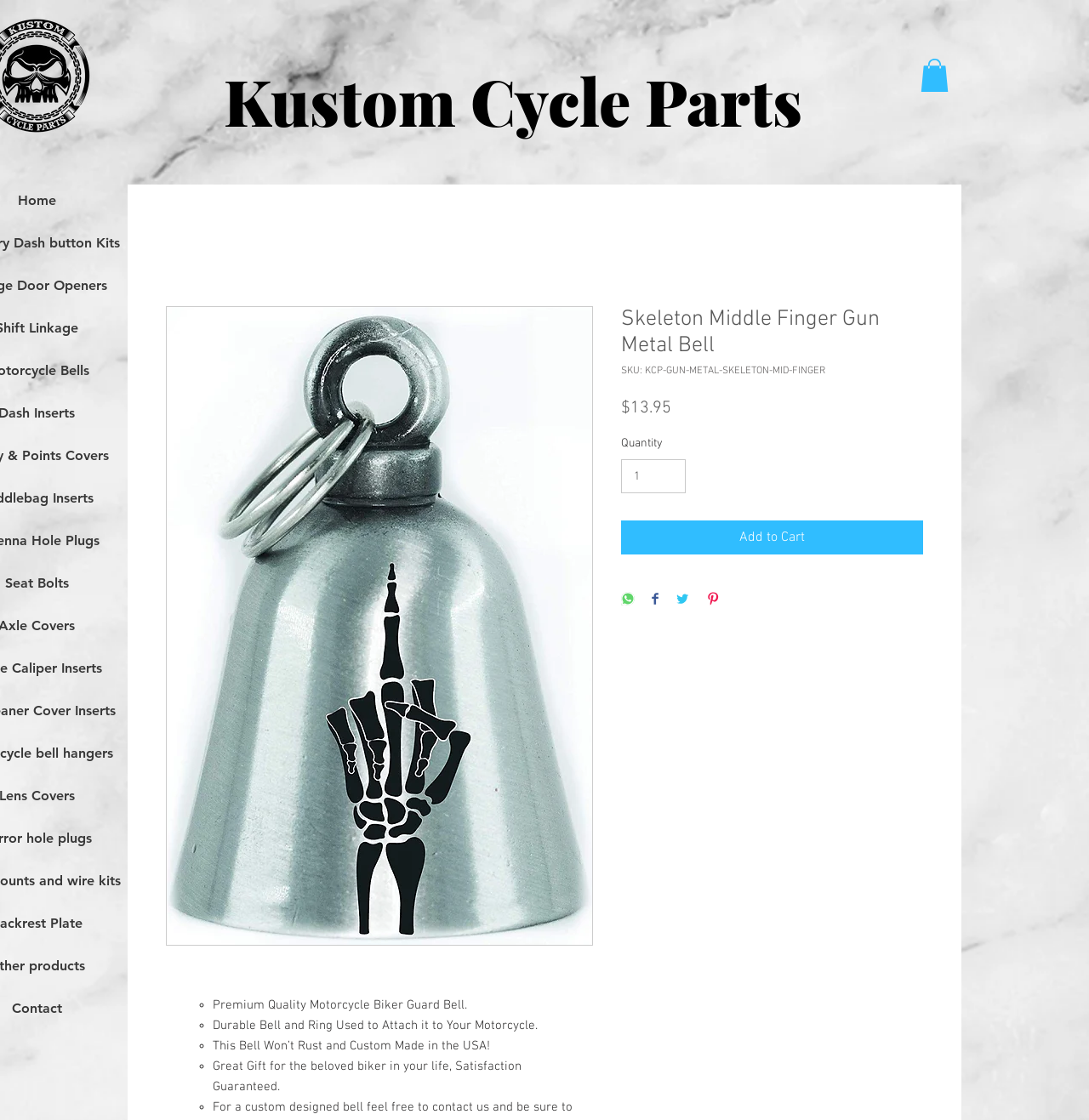Please extract the primary headline from the webpage.

Kustom Cycle Parts